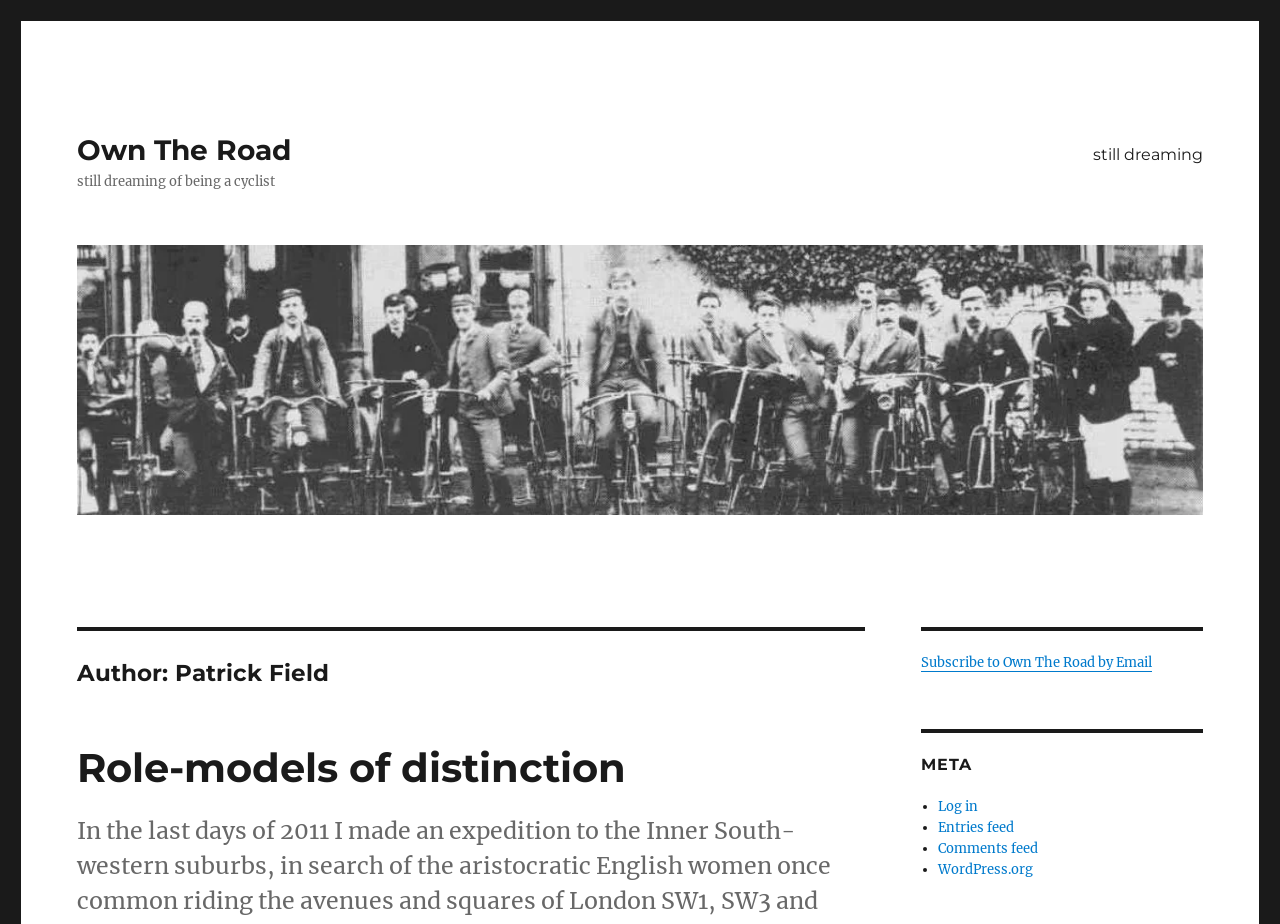Locate the bounding box coordinates of the segment that needs to be clicked to meet this instruction: "view WordPress.org".

[0.733, 0.932, 0.807, 0.95]